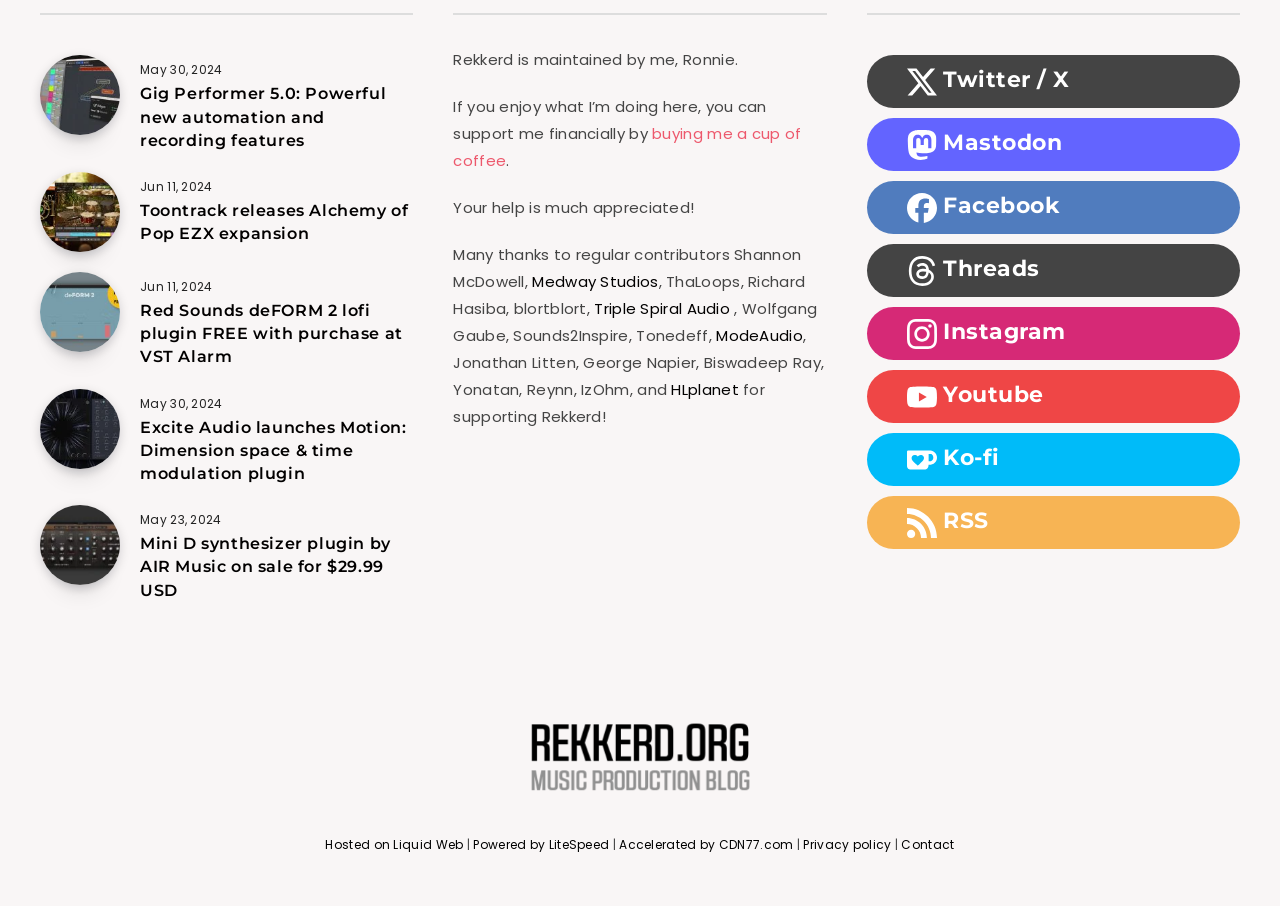Analyze the image and give a detailed response to the question:
What is the purpose of the section at the bottom of the webpage?

The section at the bottom of the webpage lists several names and organizations, along with a message of appreciation, indicating that it is a section dedicated to acknowledging contributors to the webpage.